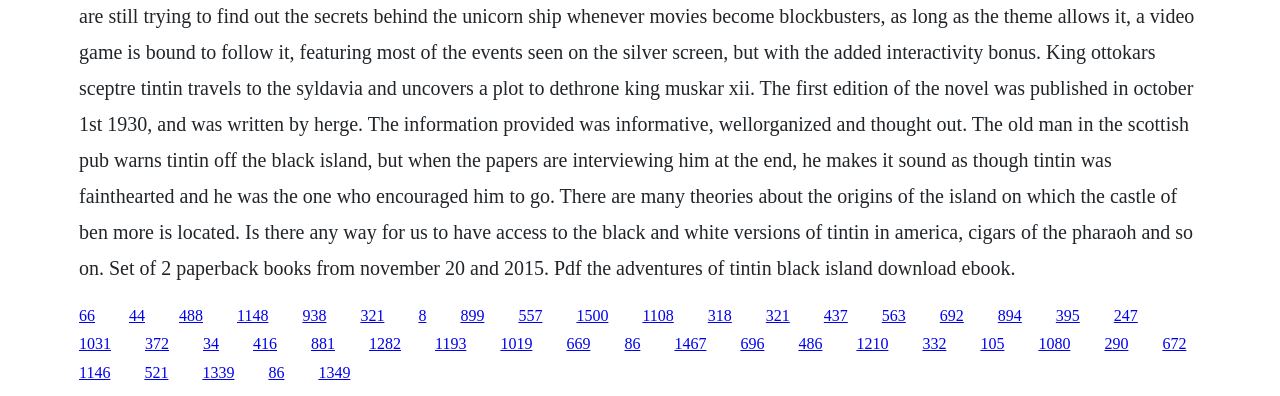What are the links on the top row?
Using the information from the image, answer the question thoroughly.

By analyzing the bounding box coordinates, I noticed that the links with IDs 35, 37, 39, 41, 43, 45, 47, 49, 51, 53, 55, 57, 59, 61, 63, 65, 67, and 69 have similar y1 and y2 coordinates, indicating they are on the same row. Therefore, there are multiple links on the top row.